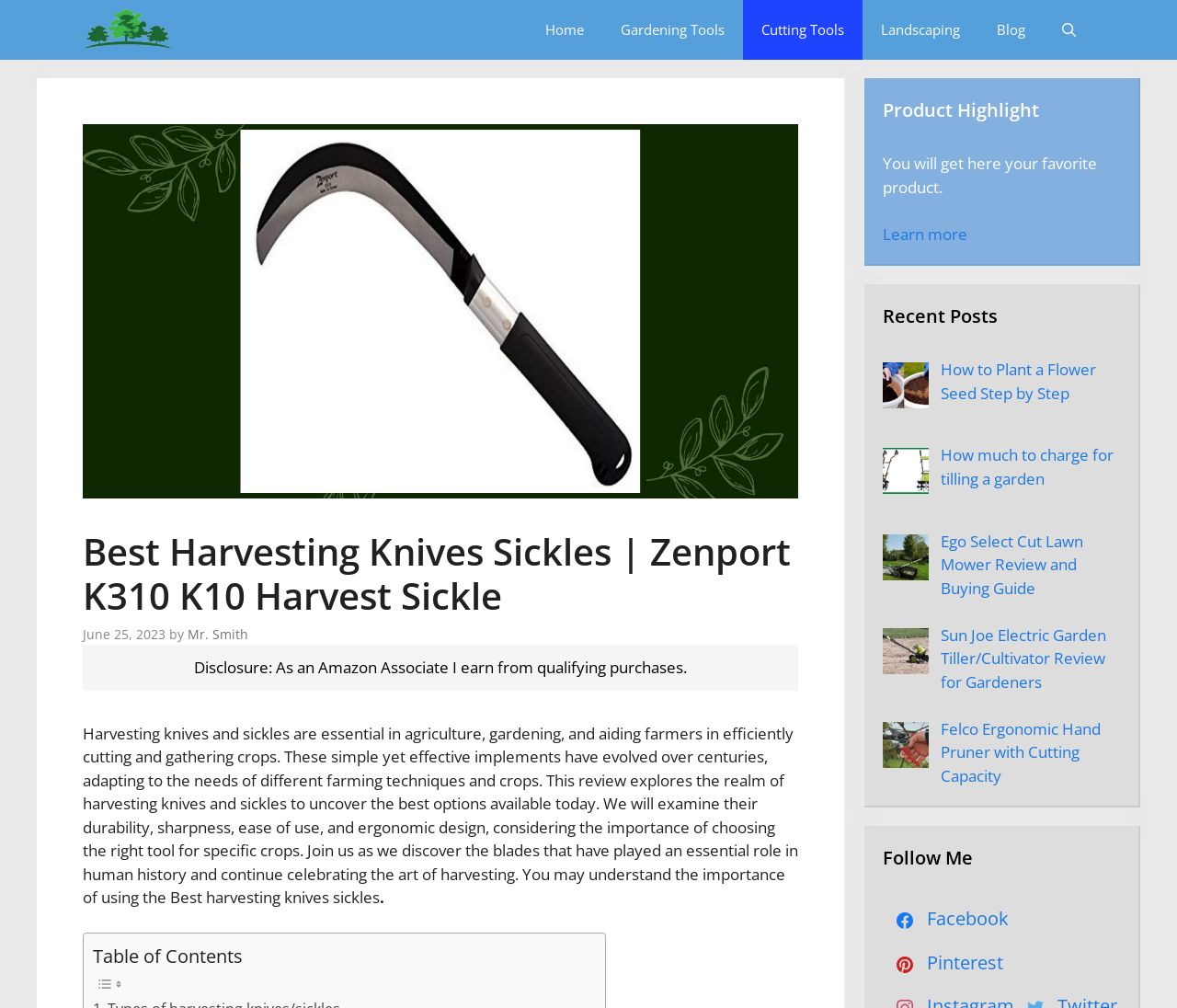Identify the bounding box coordinates of the region I need to click to complete this instruction: "Learn more about the product".

[0.75, 0.221, 0.822, 0.242]